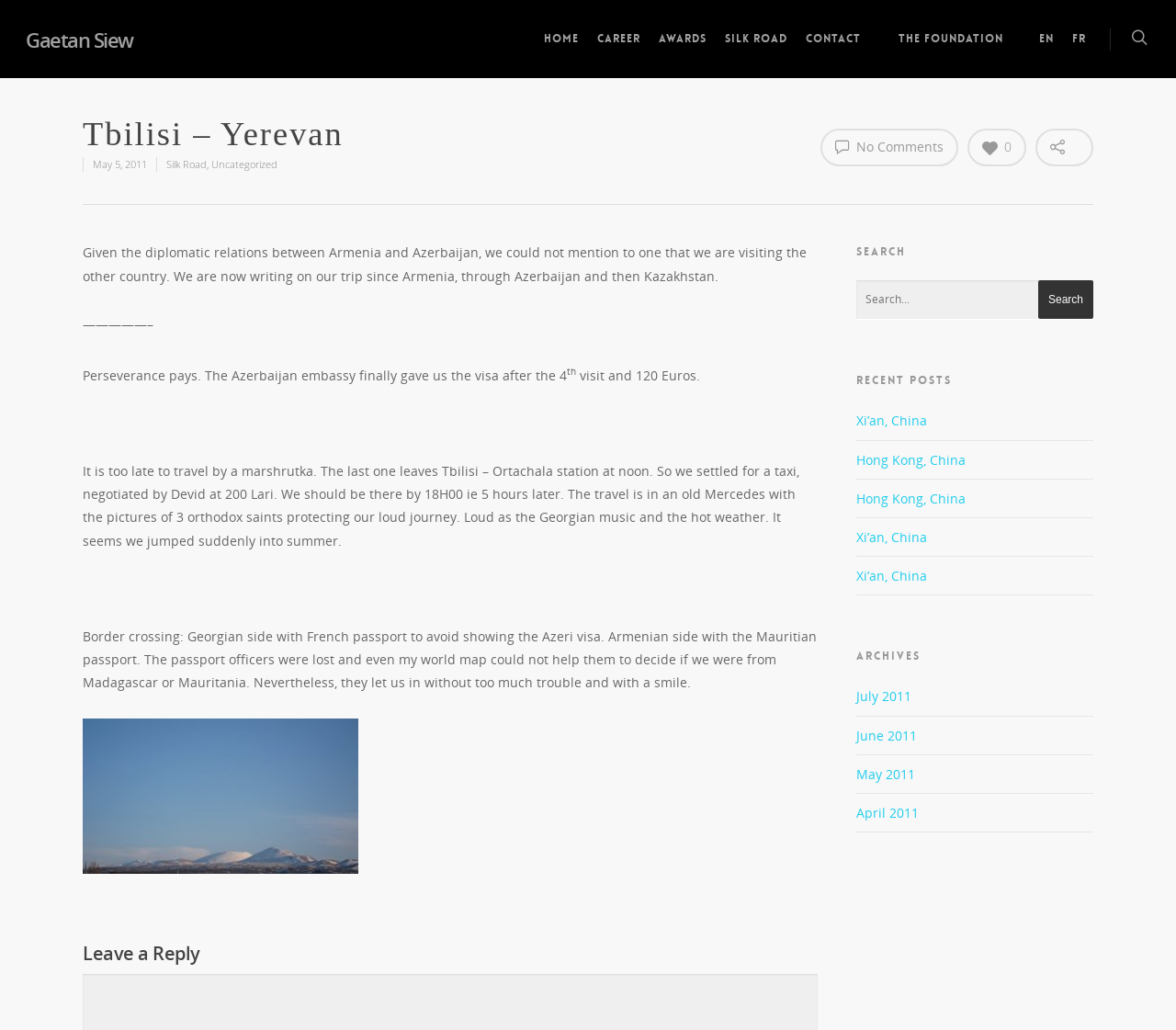Please determine the bounding box coordinates of the clickable area required to carry out the following instruction: "Click on the 'Home' link". The coordinates must be four float numbers between 0 and 1, represented as [left, top, right, bottom].

[0.456, 0.025, 0.5, 0.076]